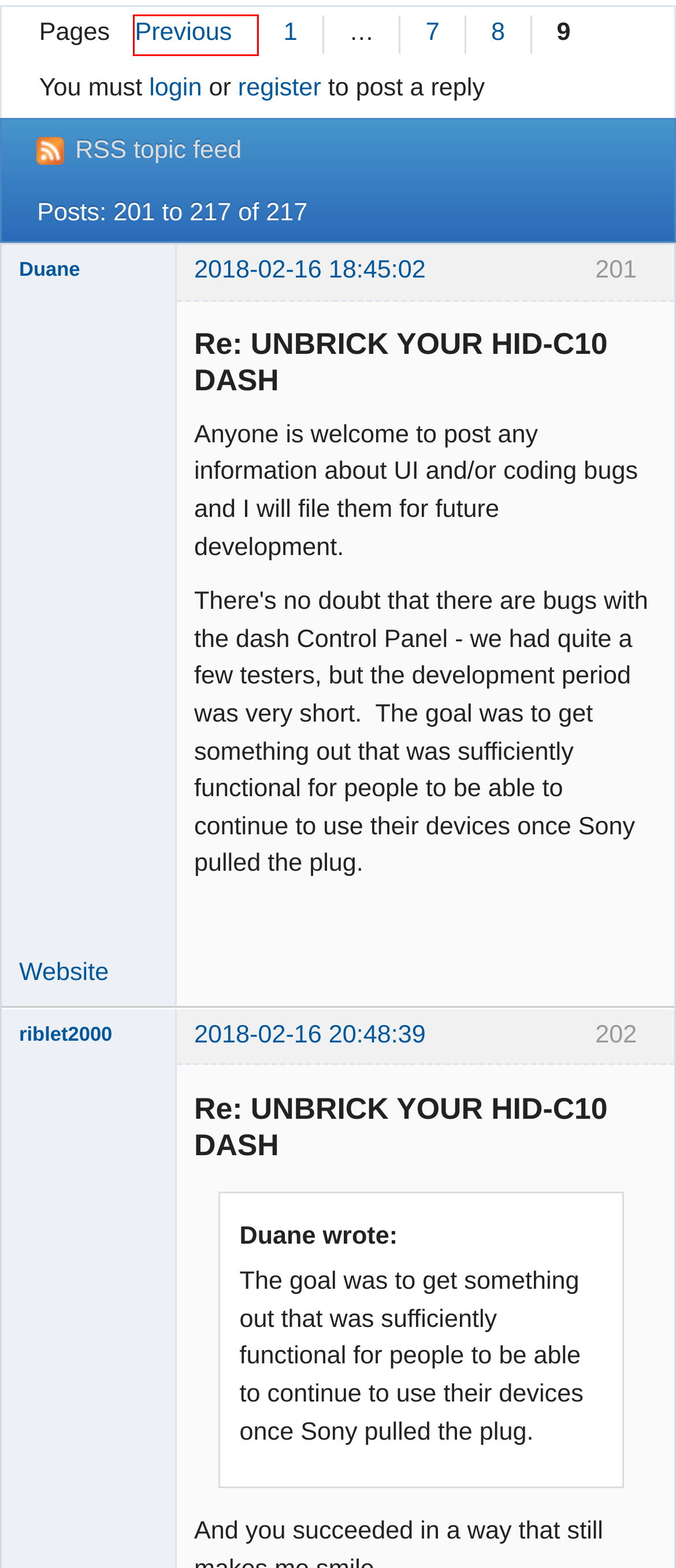You are provided a screenshot of a webpage featuring a red bounding box around a UI element. Choose the webpage description that most accurately represents the new webpage after clicking the element within the red bounding box. Here are the candidates:
A. chumbysphere forum — UNBRICK YOUR HID-C10 DASH
B. UNBRICK YOUR HID-C10 DASH (Page 8) — Sony dash — chumbysphere forum
C. Login to chumbysphere forum — chumbysphere forum
D. Search — chumbysphere forum
E. Duane's profile — chumbysphere forum
F. riblet2000's profile — chumbysphere forum
G. Rules — chumbysphere forum
H. Rules — Register — chumbysphere forum

B